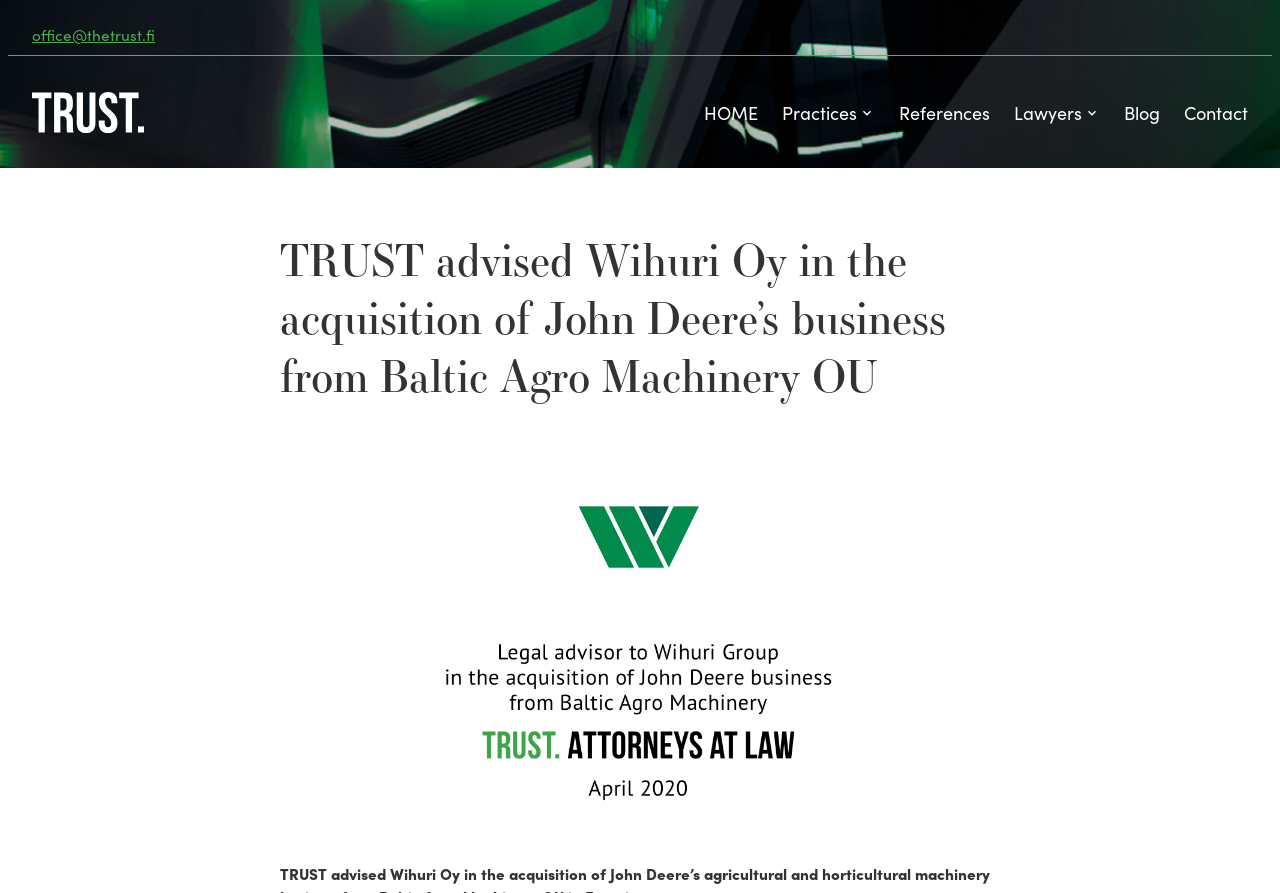How many navigation links are there? Using the information from the screenshot, answer with a single word or phrase.

7